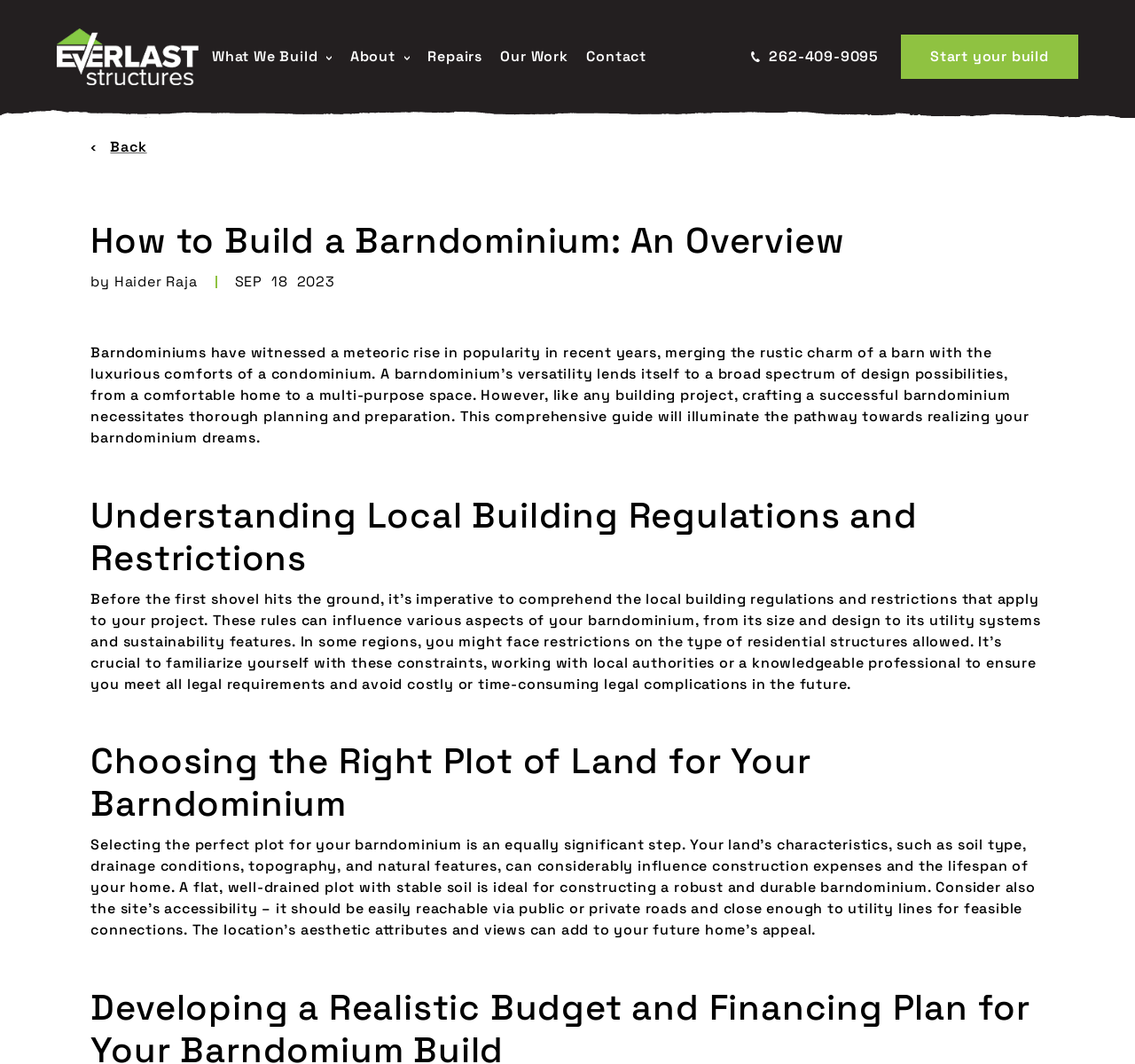What is the recommended type of land for building a barndominium?
Give a single word or phrase as your answer by examining the image.

Flat, well-drained plot with stable soil